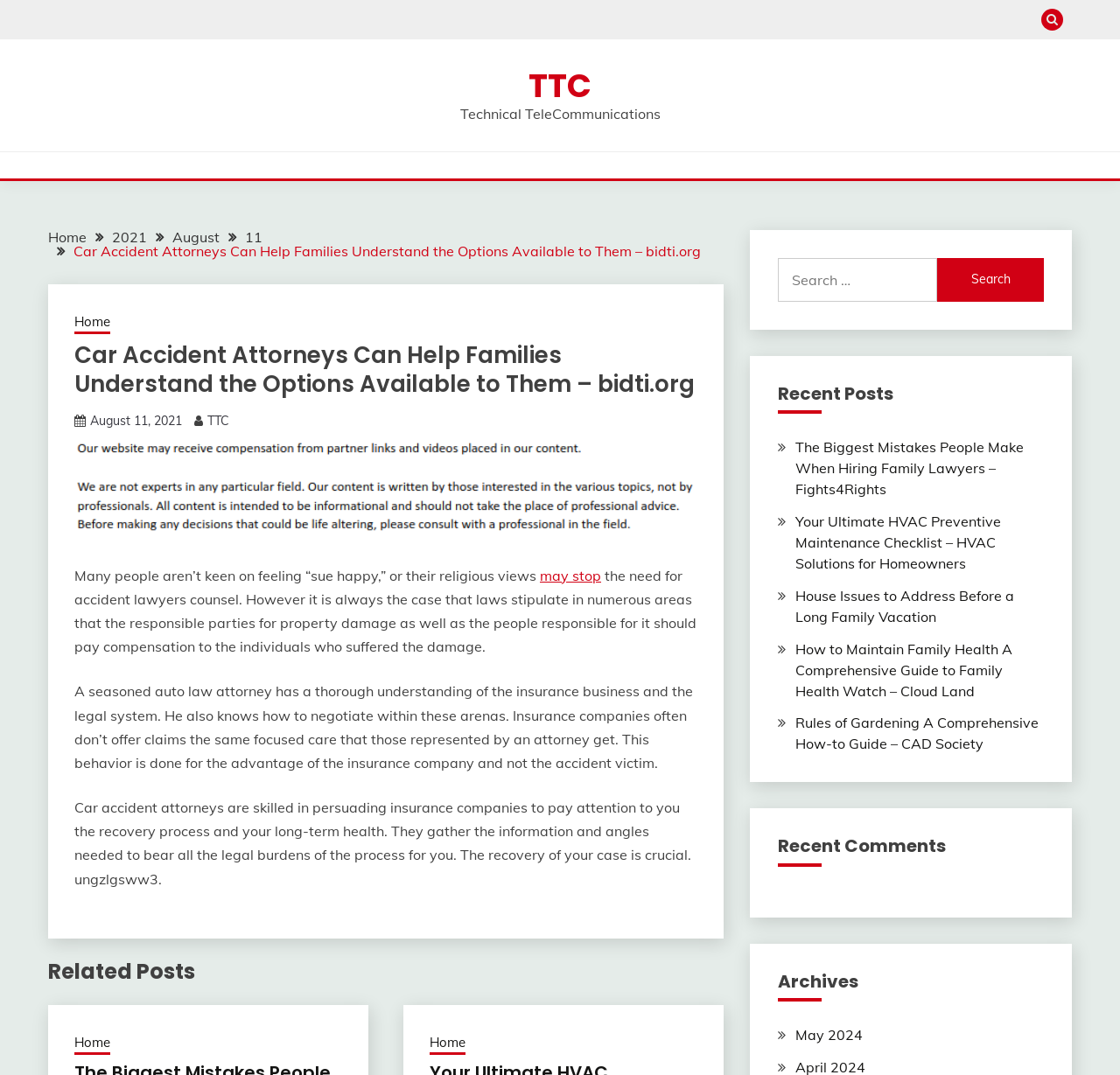Identify the bounding box coordinates of the region that needs to be clicked to carry out this instruction: "Read the post about Car Accident Attorneys". Provide these coordinates as four float numbers ranging from 0 to 1, i.e., [left, top, right, bottom].

[0.066, 0.318, 0.622, 0.37]